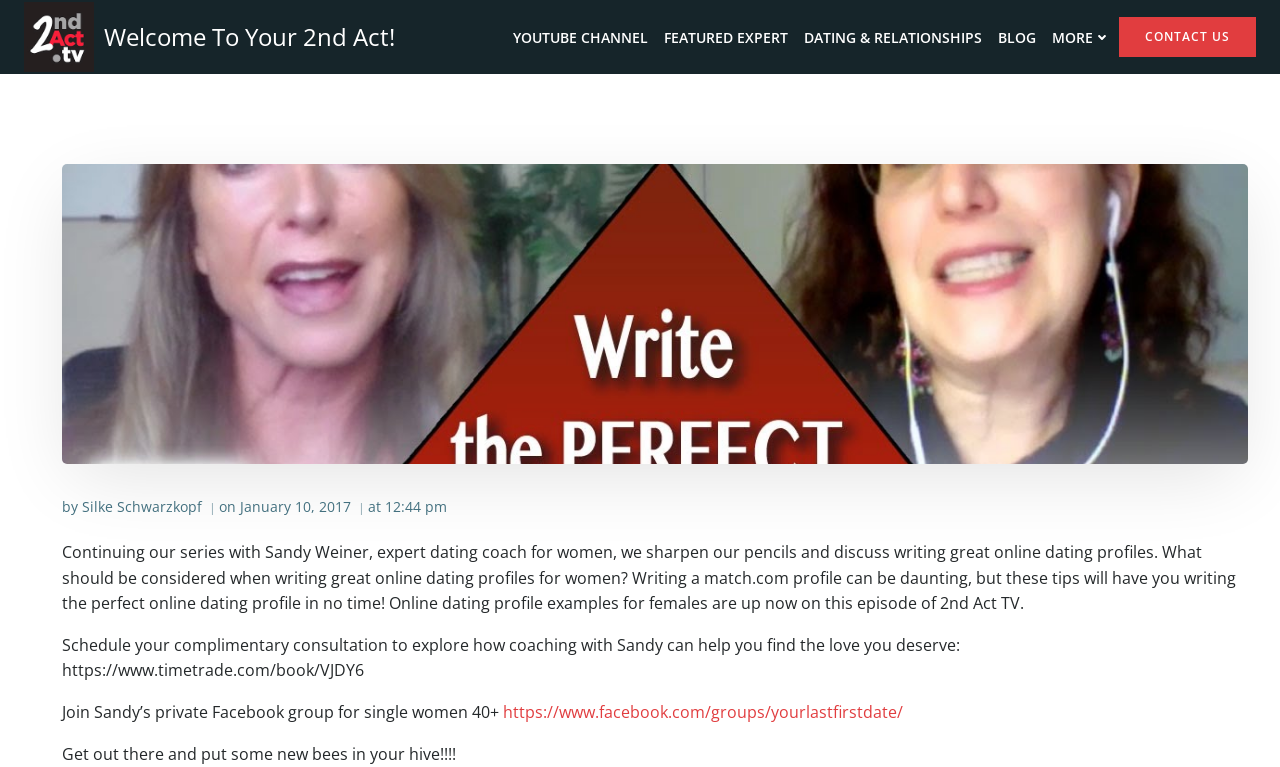Identify the coordinates of the bounding box for the element that must be clicked to accomplish the instruction: "Read the blog".

[0.78, 0.035, 0.809, 0.062]